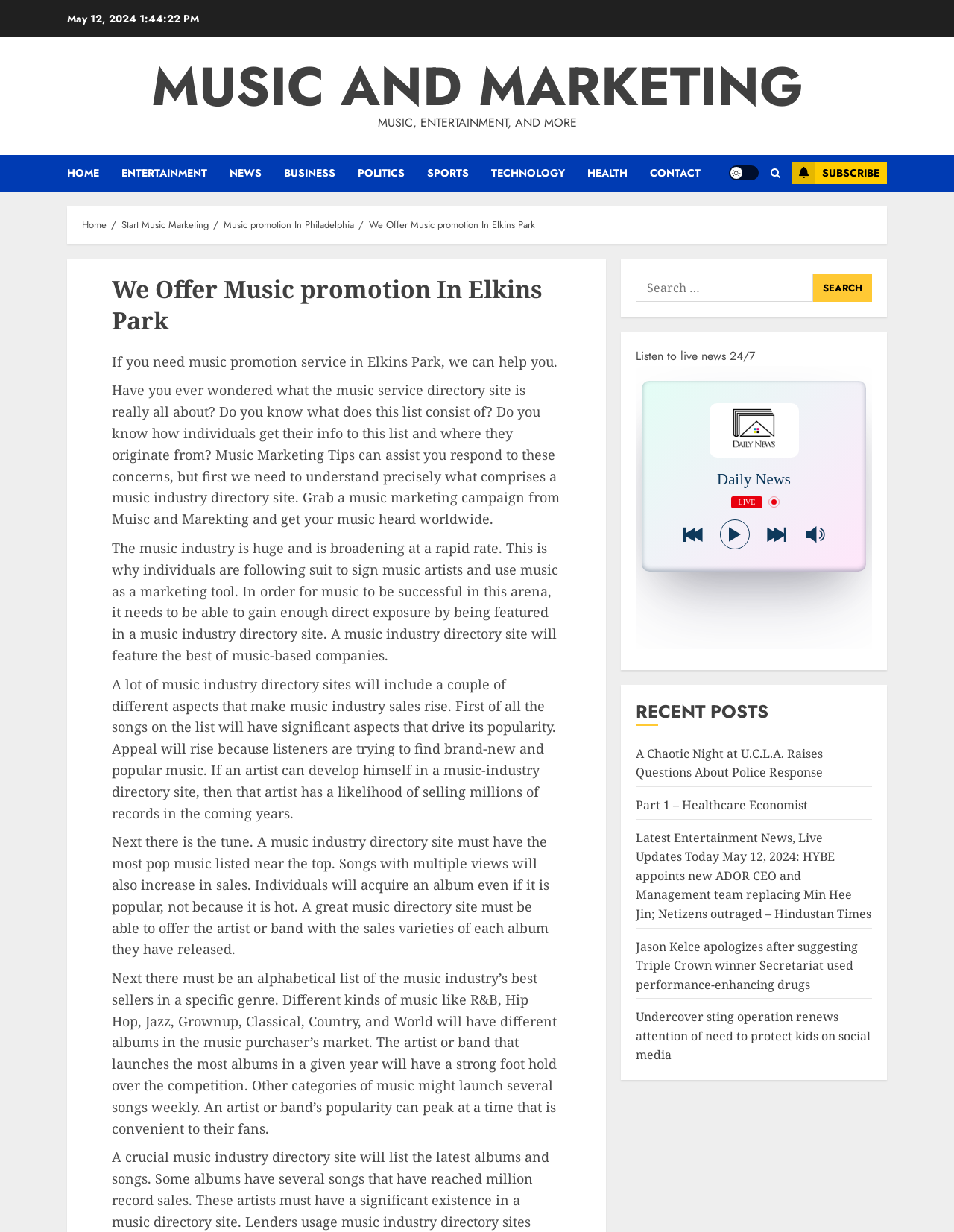What is the main topic of the webpage?
Please provide a single word or phrase as the answer based on the screenshot.

Music promotion